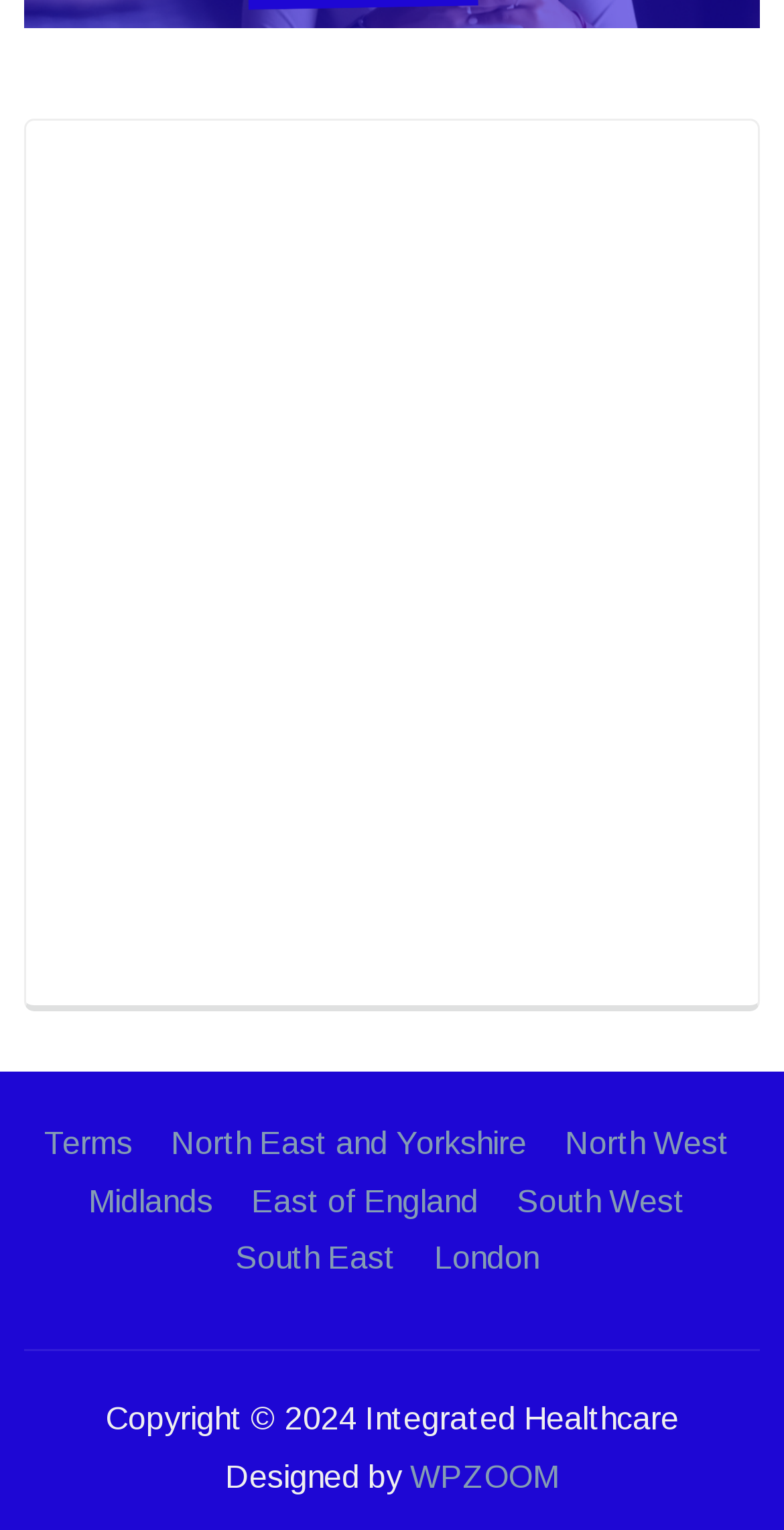Identify the coordinates of the bounding box for the element that must be clicked to accomplish the instruction: "Check South East".

[0.3, 0.811, 0.505, 0.834]